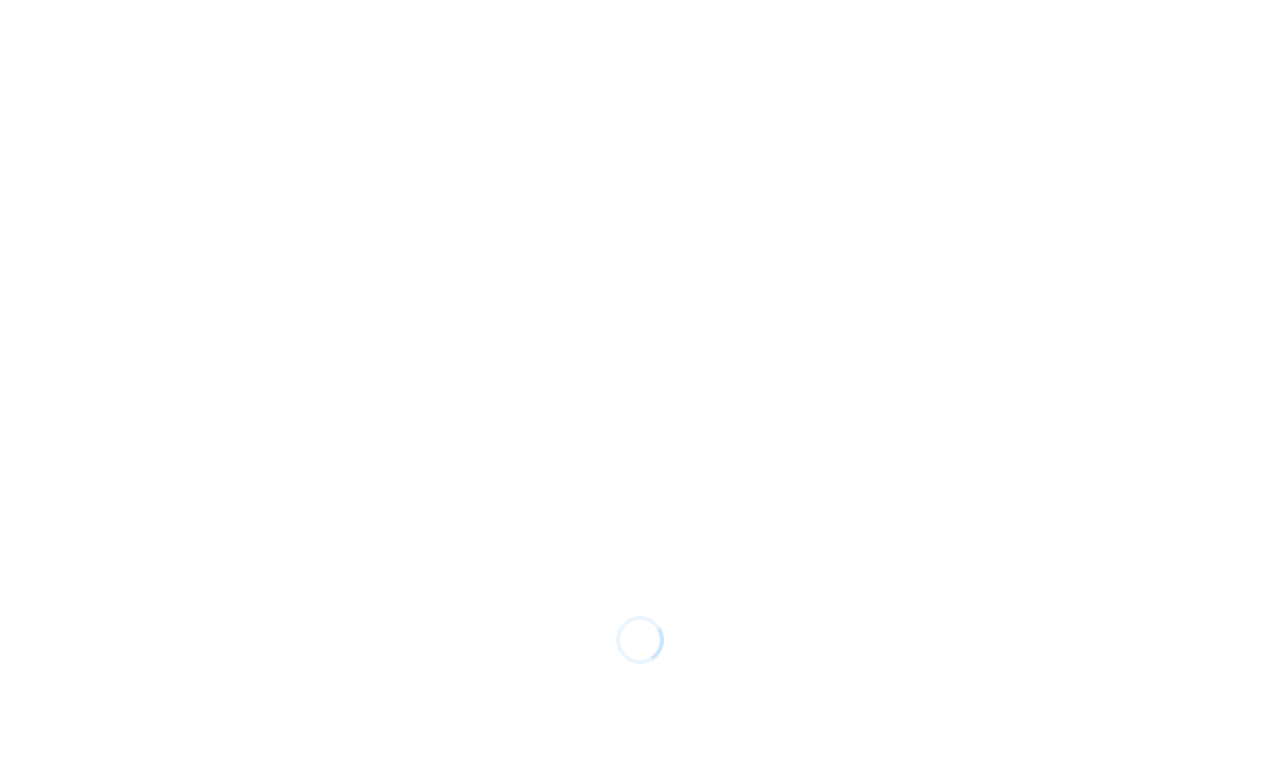What is the purpose of the application mentioned in the webpage?
Look at the webpage screenshot and answer the question with a detailed explanation.

I inferred the answer by understanding the context of the webpage. The webpage is about a project management tool, and the aim is to create an application that enables users to create customized PDF solutions for existing projects.